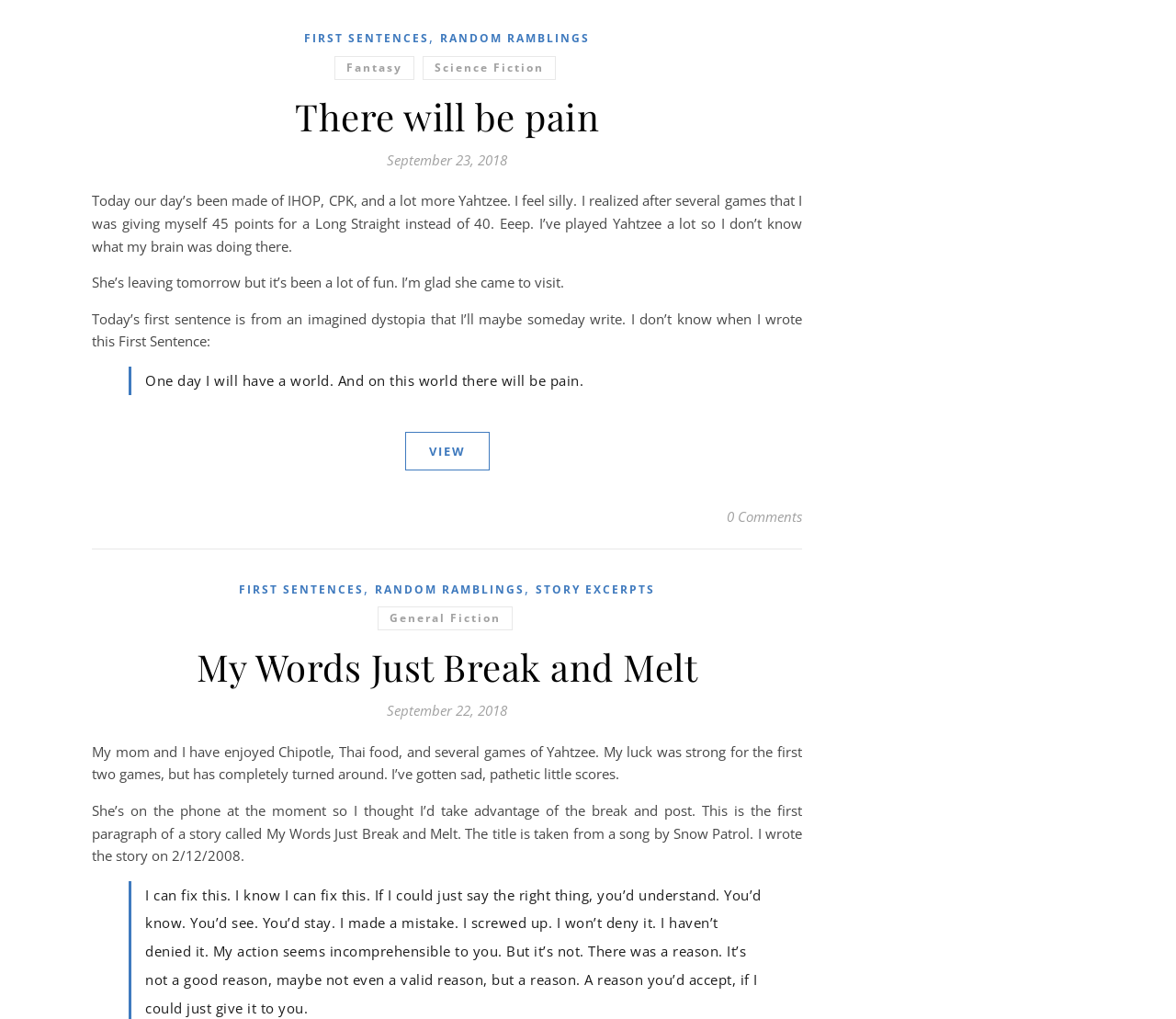Please specify the bounding box coordinates of the area that should be clicked to accomplish the following instruction: "View the post with the title 'There will be pain'". The coordinates should consist of four float numbers between 0 and 1, i.e., [left, top, right, bottom].

[0.251, 0.09, 0.509, 0.138]